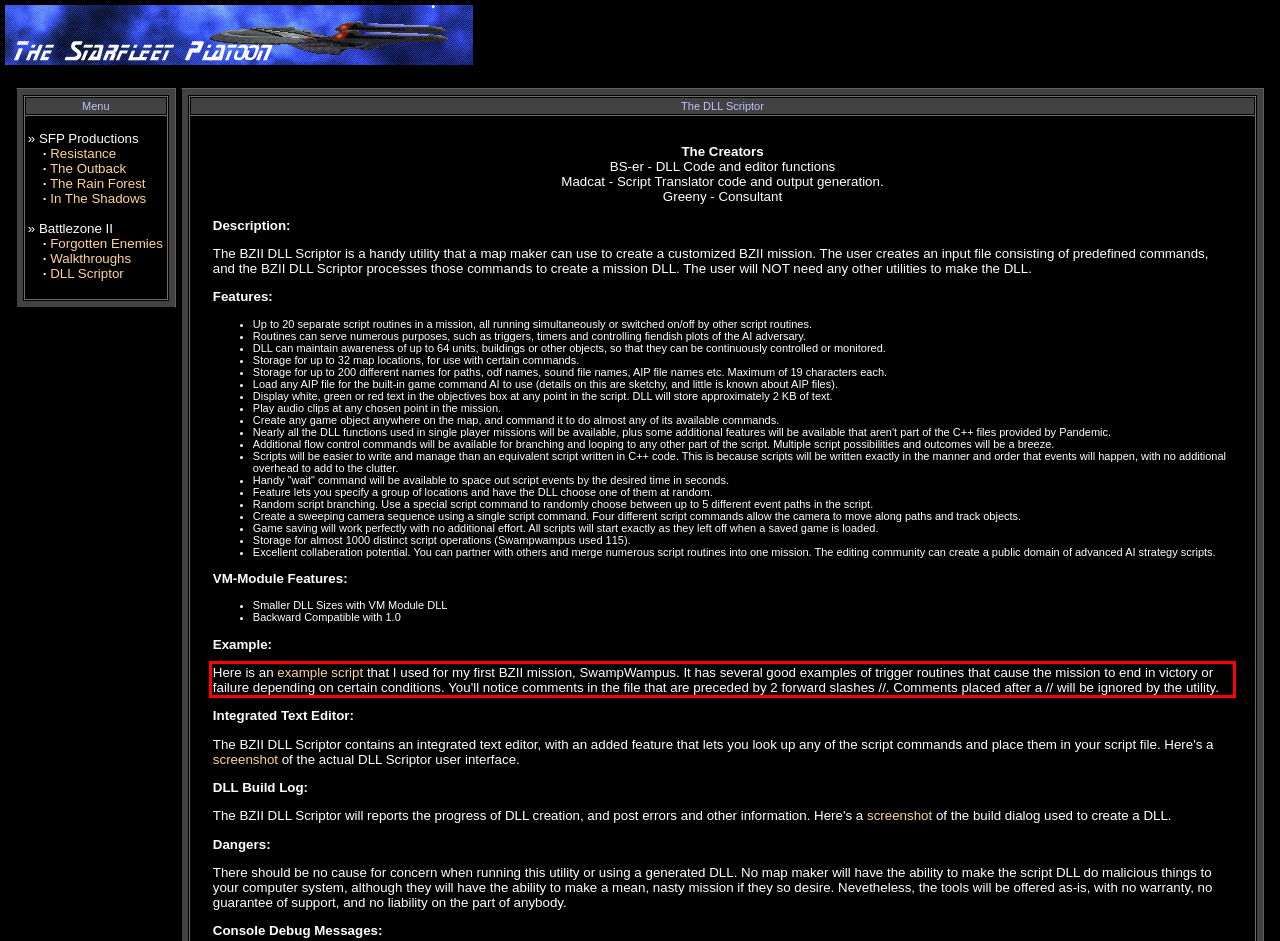The screenshot you have been given contains a UI element surrounded by a red rectangle. Use OCR to read and extract the text inside this red rectangle.

Here is an example script that I used for my first BZII mission, SwampWampus. It has several good examples of trigger routines that cause the mission to end in victory or failure depending on certain conditions. You'll notice comments in the file that are preceded by 2 forward slashes //. Comments placed after a // will be ignored by the utility.